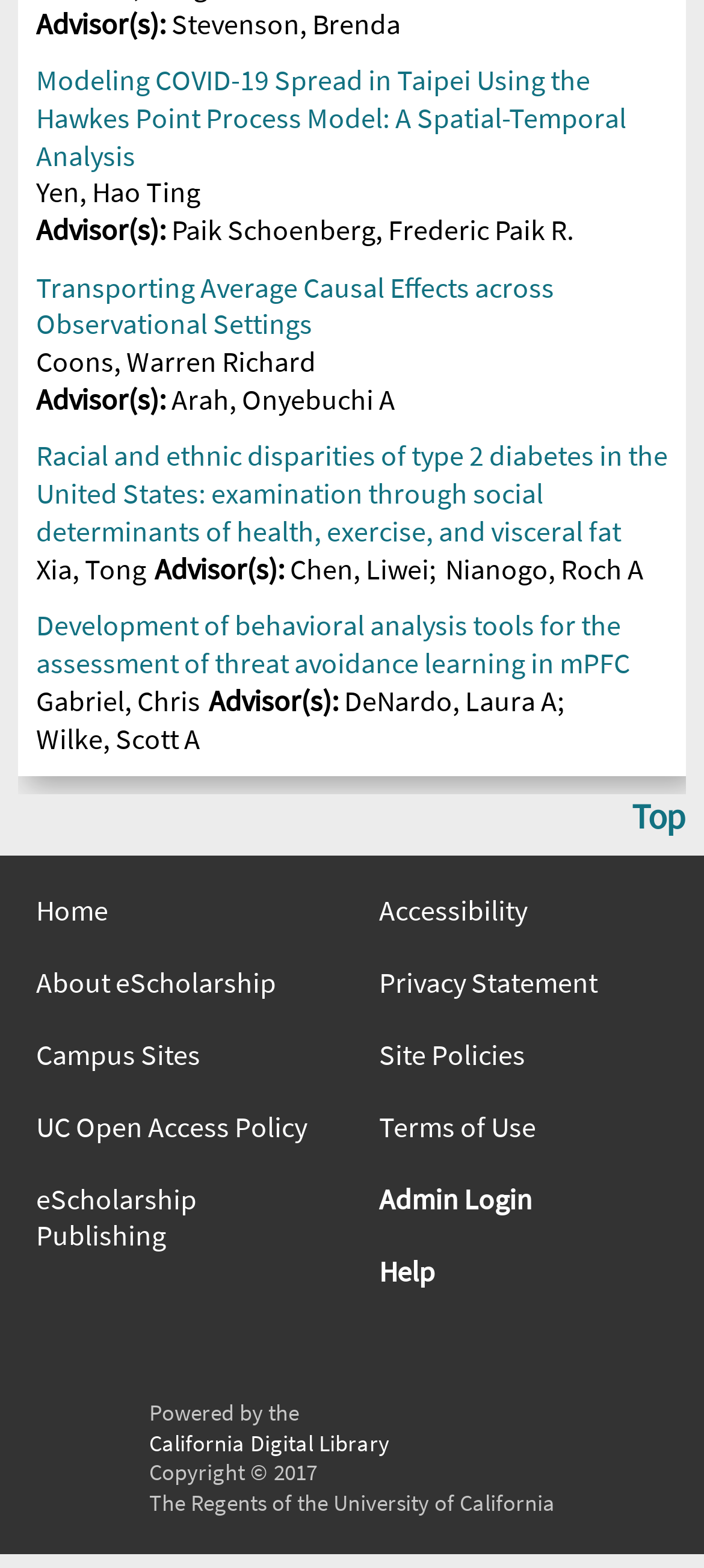Pinpoint the bounding box coordinates of the element that must be clicked to accomplish the following instruction: "Go to the top of the page". The coordinates should be in the format of four float numbers between 0 and 1, i.e., [left, top, right, bottom].

[0.897, 0.507, 0.974, 0.534]